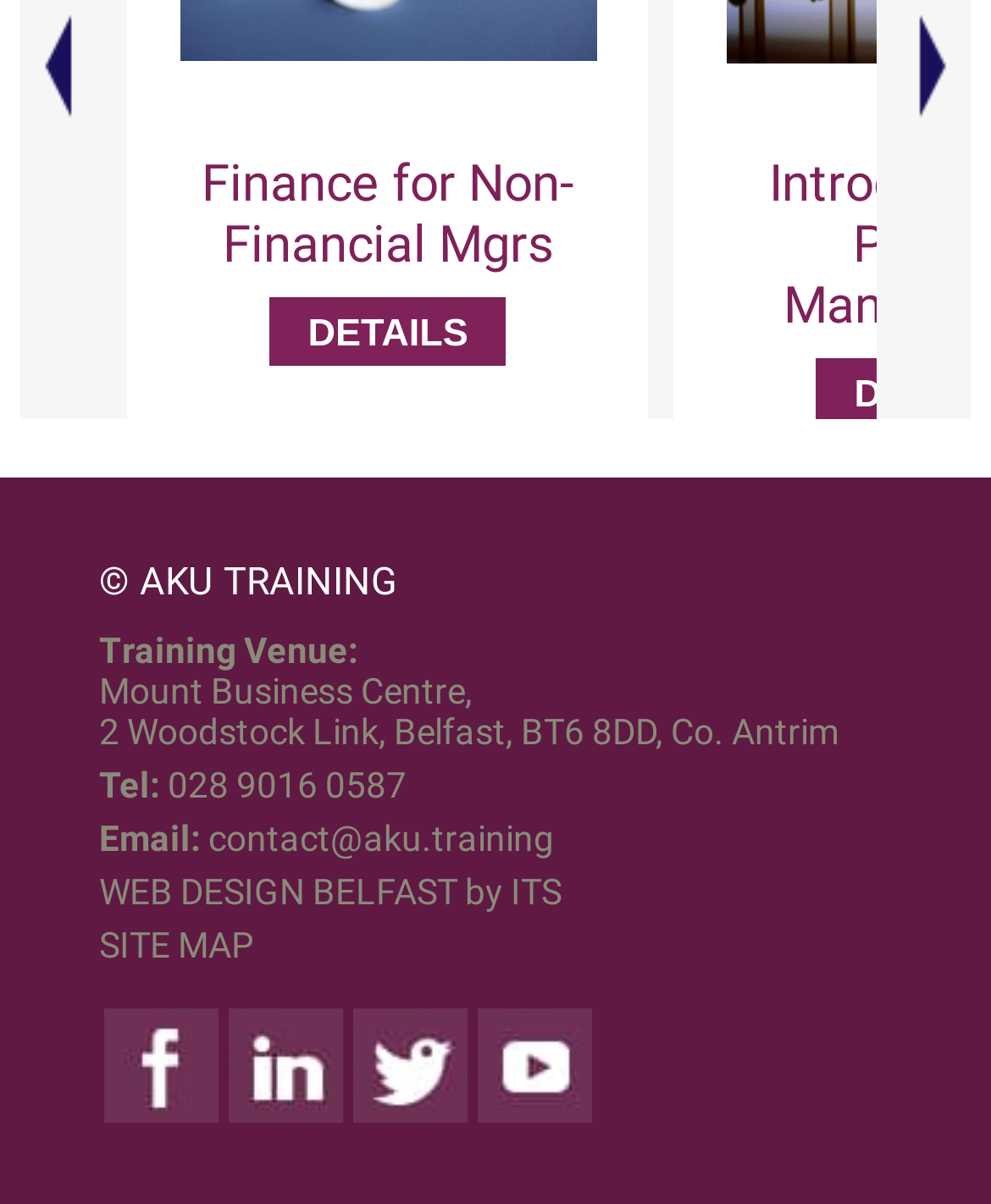Please identify the bounding box coordinates of the element's region that should be clicked to execute the following instruction: "View the 'DETAILS'". The bounding box coordinates must be four float numbers between 0 and 1, i.e., [left, top, right, bottom].

[0.272, 0.246, 0.511, 0.303]